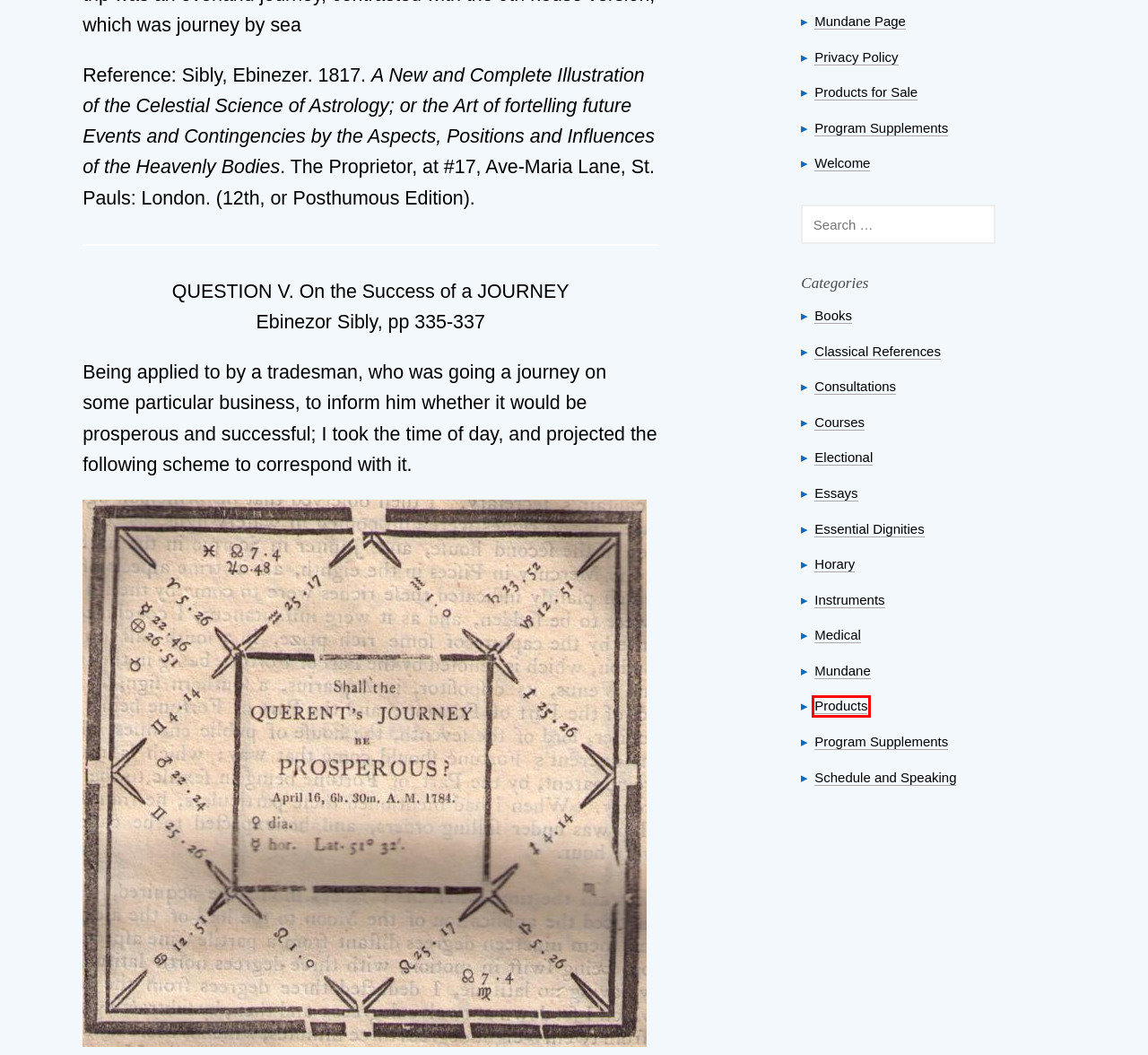Consider the screenshot of a webpage with a red bounding box and select the webpage description that best describes the new page that appears after clicking the element inside the red box. Here are the candidates:
A. Products – Classical Astrology:  Study It, Understand It, Use It
B. Privacy Policy – Classical Astrology:  Study It, Understand It, Use It
C. Mundane Page – Classical Astrology:  Study It, Understand It, Use It
D. Books – Classical Astrology:  Study It, Understand It, Use It
E. Electional – Classical Astrology:  Study It, Understand It, Use It
F. Mundane – Classical Astrology:  Study It, Understand It, Use It
G. Program Supplements – Classical Astrology:  Study It, Understand It, Use It
H. Essays – Classical Astrology:  Study It, Understand It, Use It

A